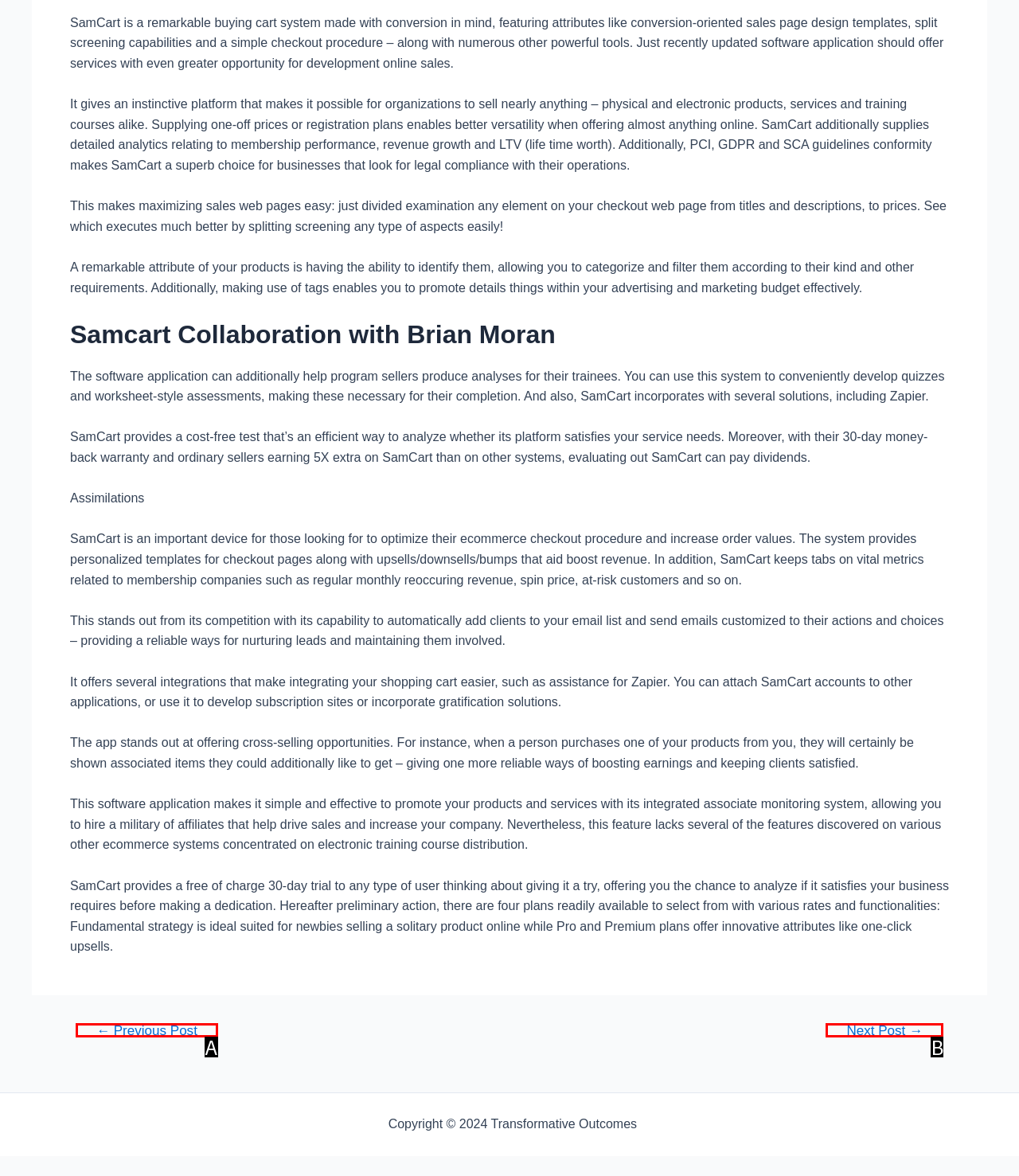From the given choices, determine which HTML element matches the description: Next Post →. Reply with the appropriate letter.

B